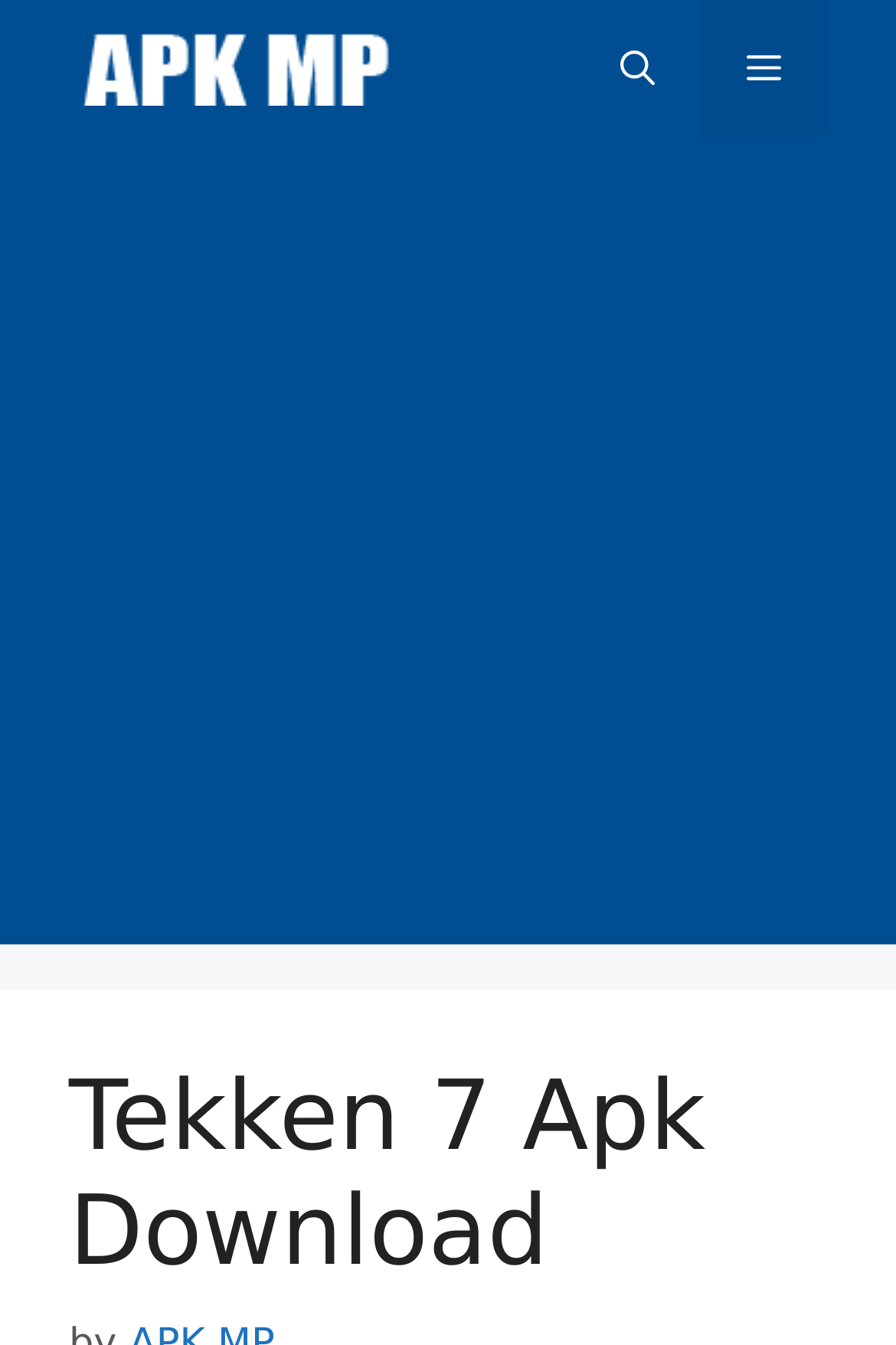Given the description: "parent_node: Search for: aria-label="Search"", determine the bounding box coordinates of the UI element. The coordinates should be formatted as four float numbers between 0 and 1, [left, top, right, bottom].

None